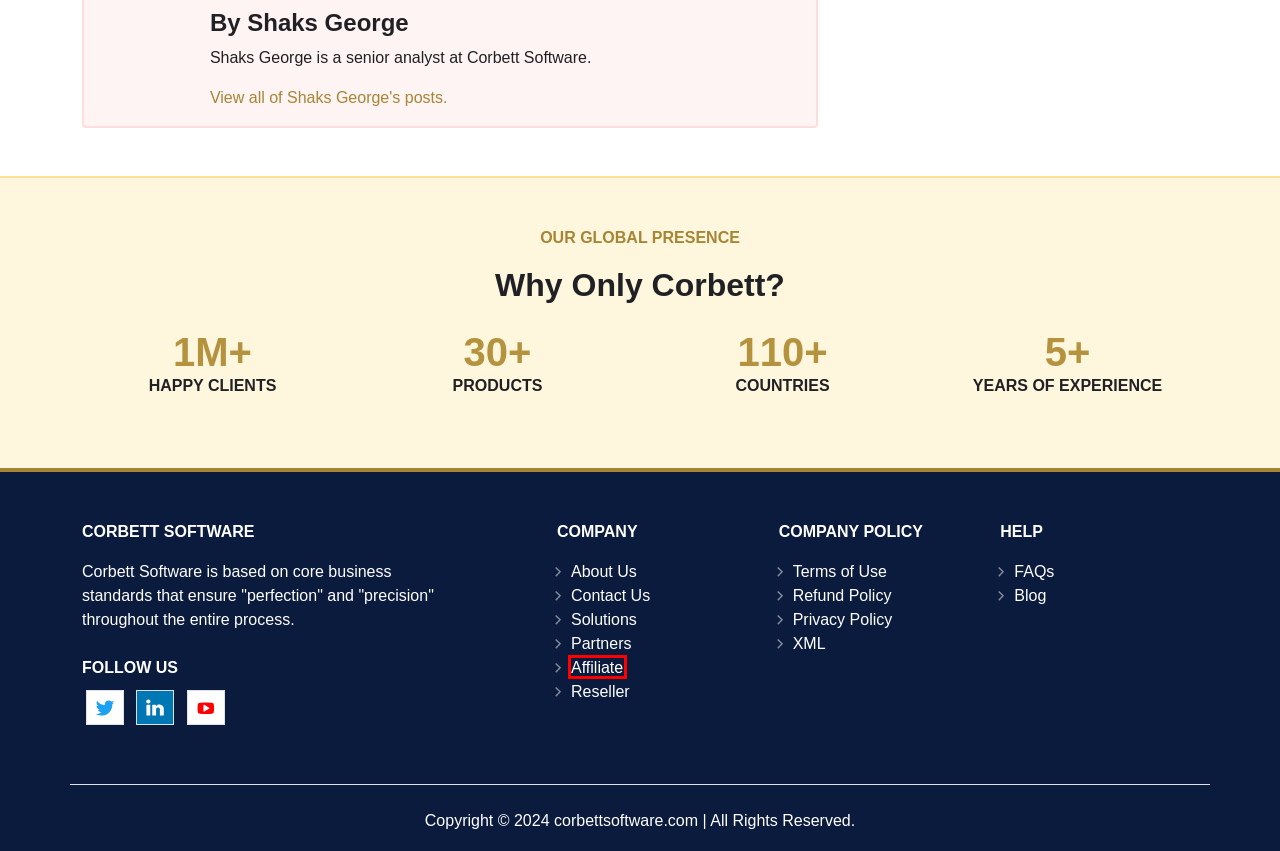You are presented with a screenshot of a webpage containing a red bounding box around a particular UI element. Select the best webpage description that matches the new webpage after clicking the element within the bounding box. Here are the candidates:
A. Corbett Software - Terms of Service
B. Corbett Software Solutions - Best Option to Manage Your Email Data
C. Corbett Software Best Partner Programs & Offers
D. Backup Archives - Corbett Blog
E. Connect With Us - Corbett Software Pvt. Ltd.
F. Corbett Reseller Program – Overview
G. Join the Corbett Affiliate Program
H. Privacy Policy - Corbett Software Pvt. Ltd.

G